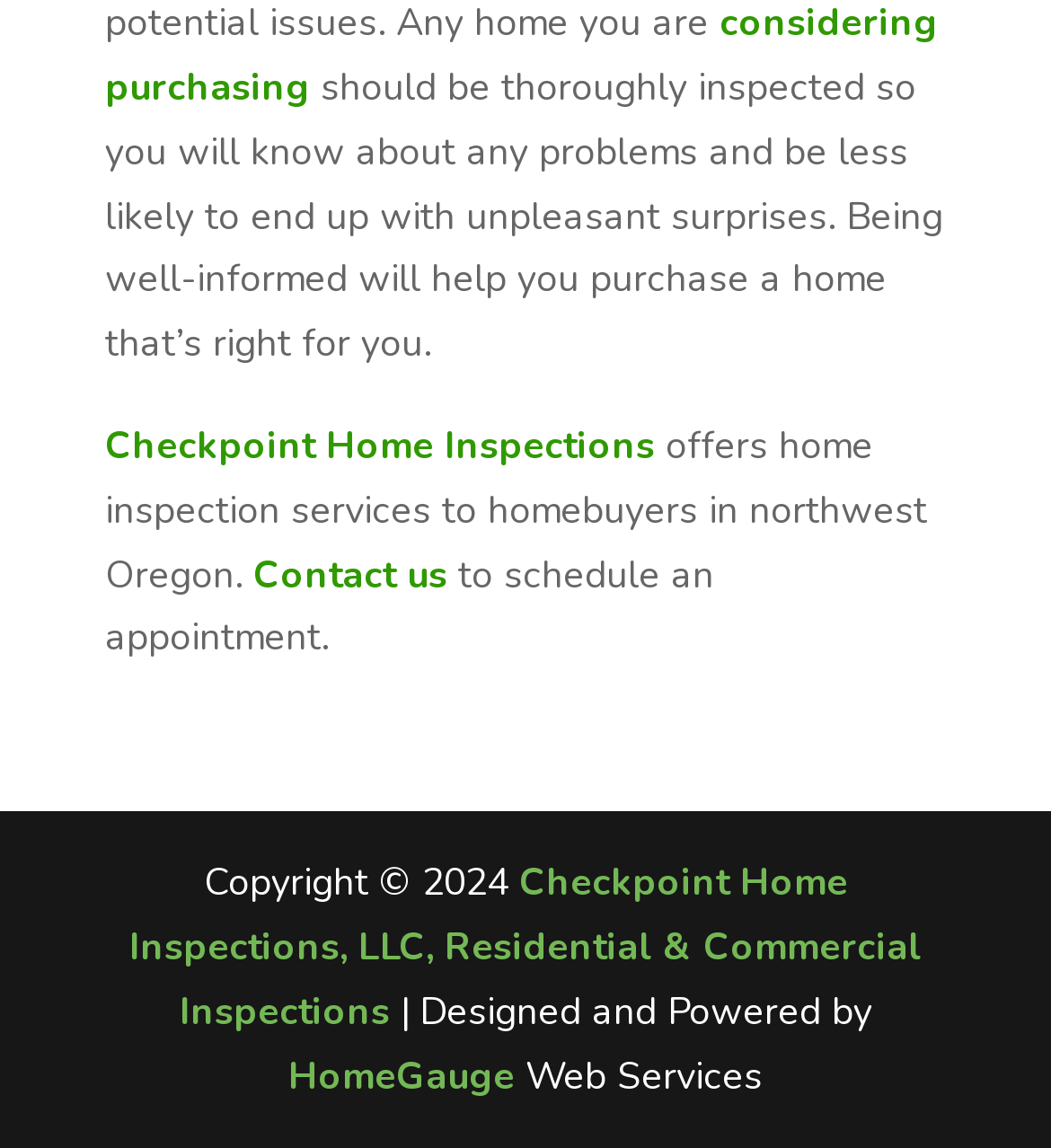Specify the bounding box coordinates (top-left x, top-left y, bottom-right x, bottom-right y) of the UI element in the screenshot that matches this description: Contact us

[0.241, 0.478, 0.426, 0.523]